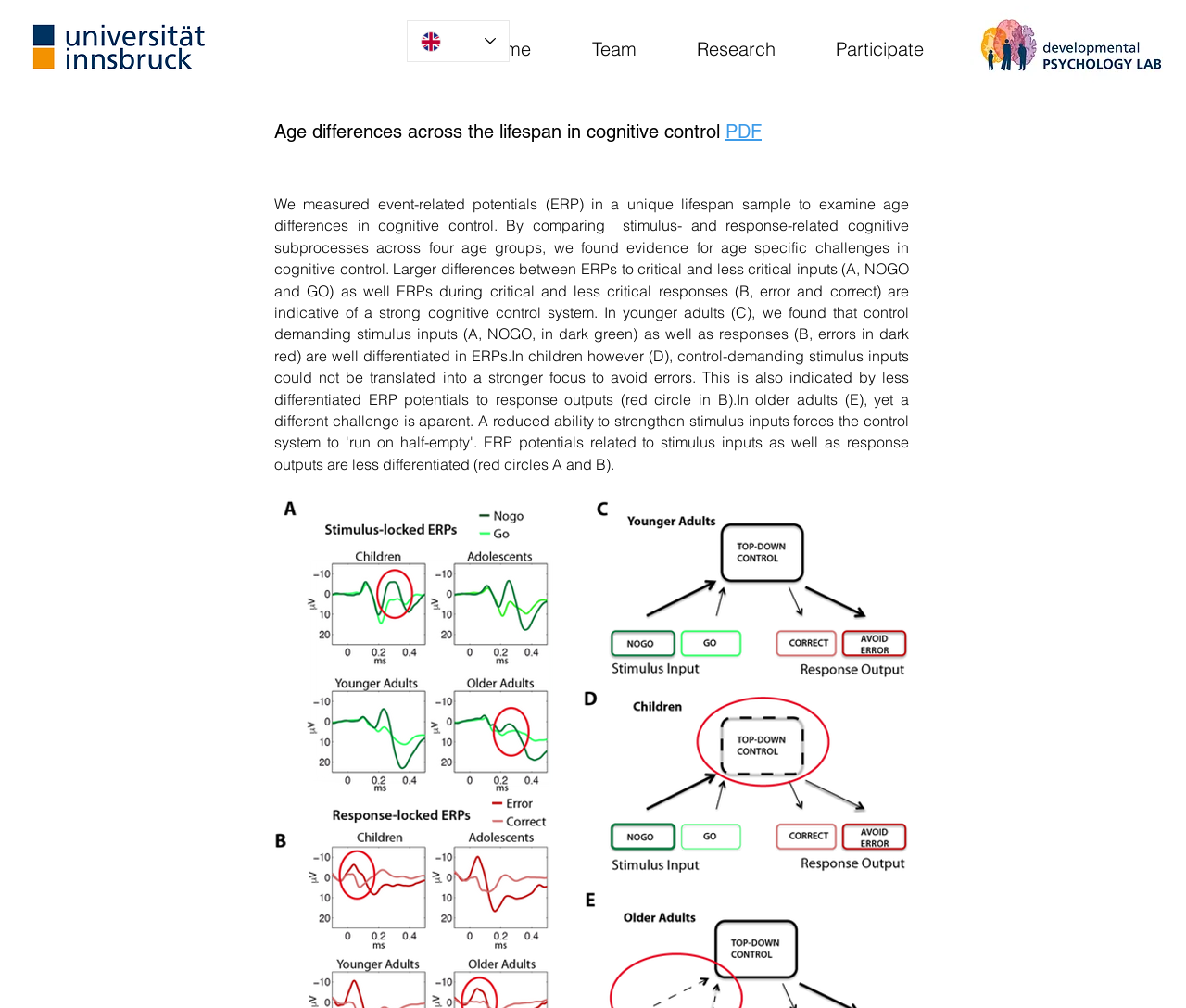Based on the image, please respond to the question with as much detail as possible:
What is the format of the document linked on this page?

I found a link element with the text 'PDF' on the page, which suggests that the document linked is in PDF format.